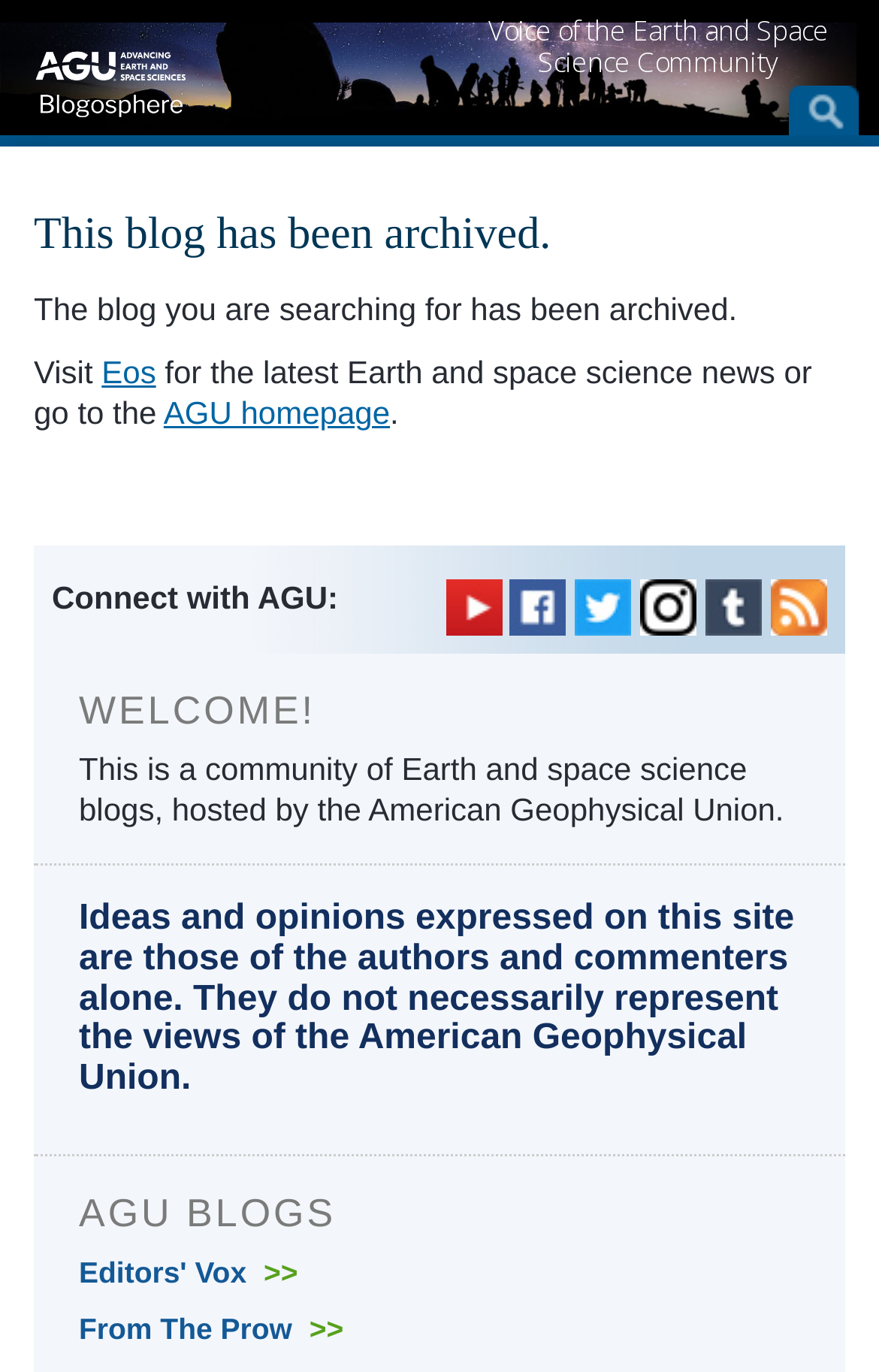Indicate the bounding box coordinates of the clickable region to achieve the following instruction: "Enquire now for more offers."

None